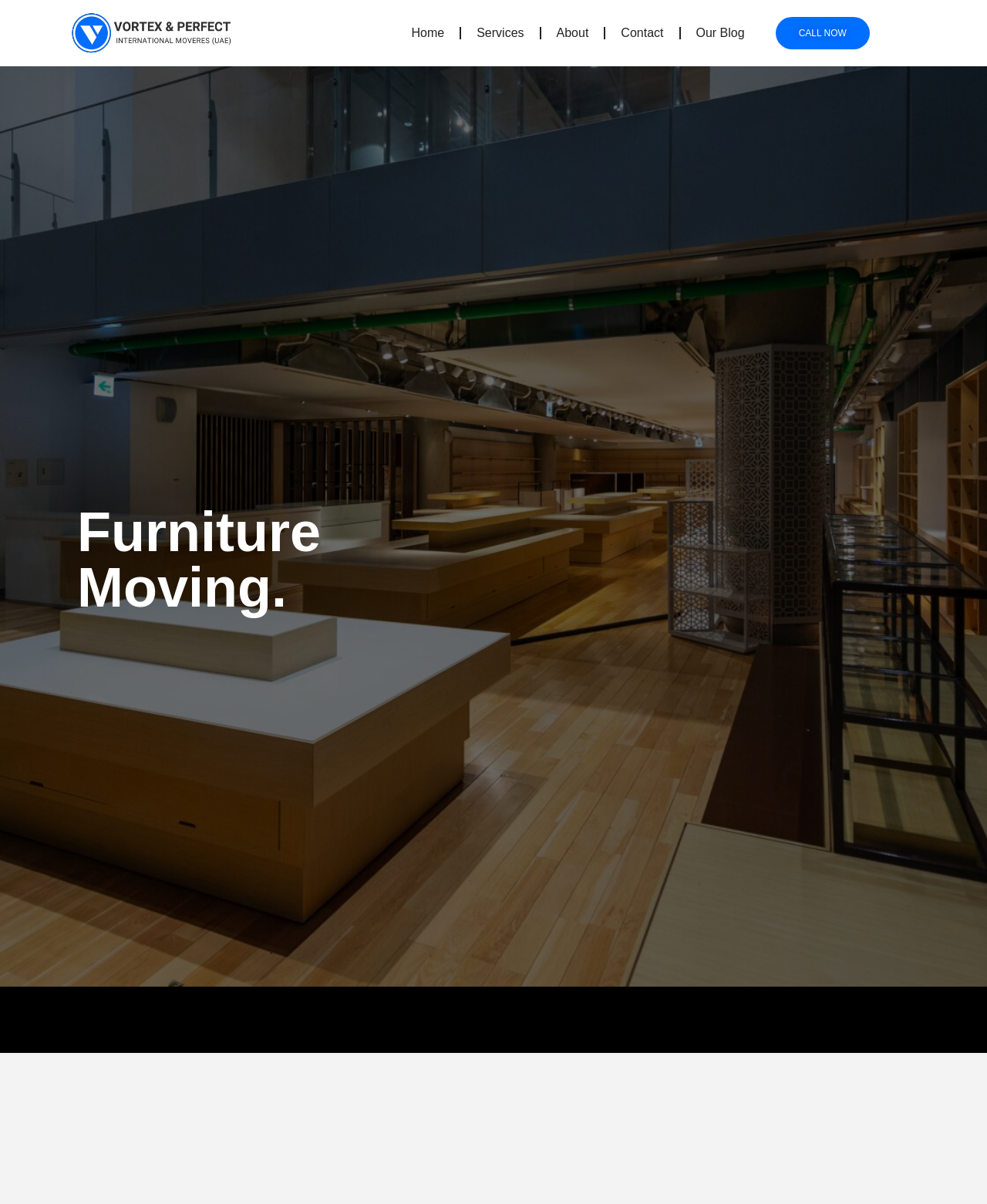How many columns are there in the navigation menu?
Refer to the image and offer an in-depth and detailed answer to the question.

I analyzed the bounding box coordinates of the navigation links and found that they are stacked vertically, indicating that they are in a single column.